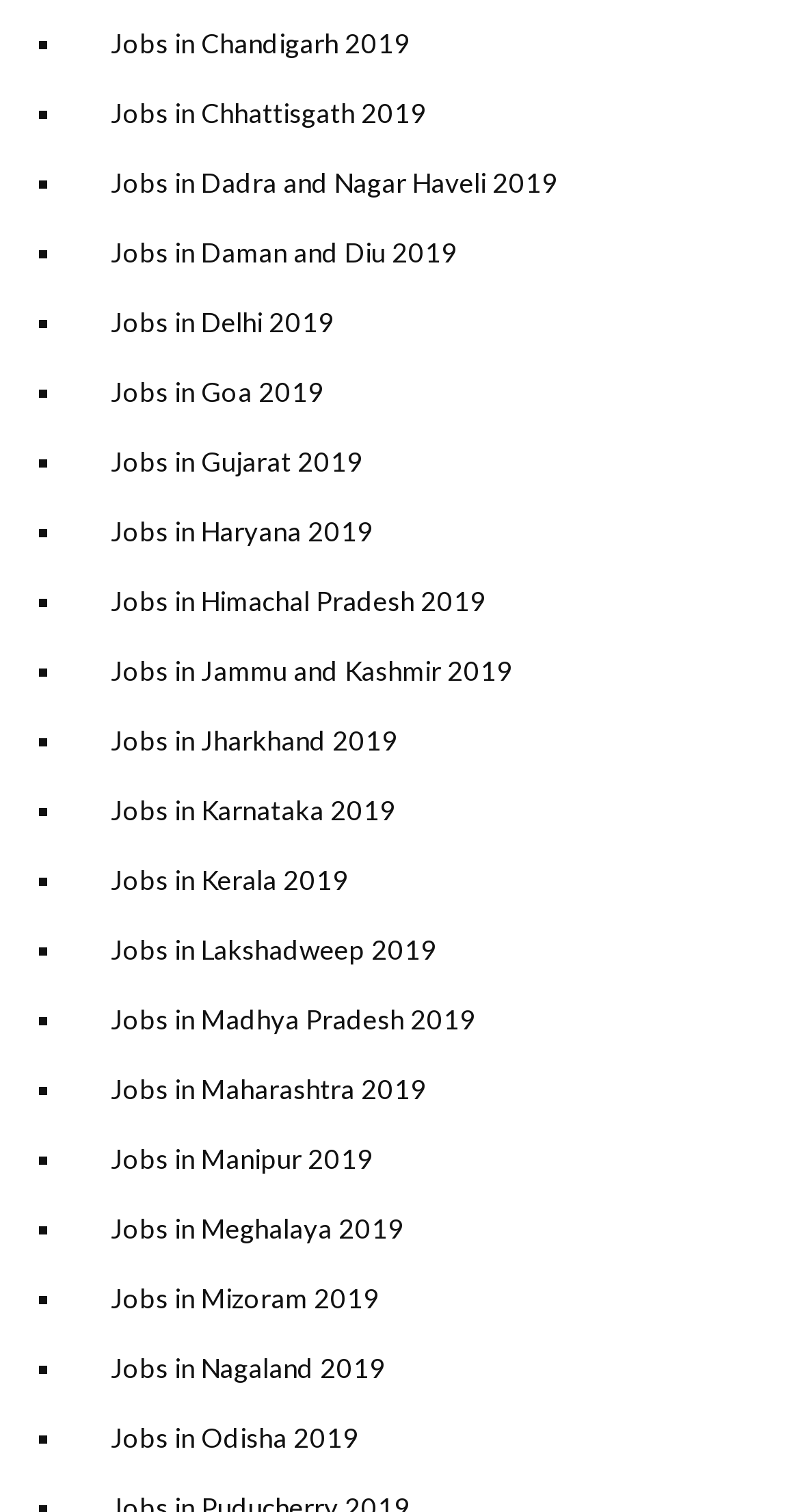Please identify the bounding box coordinates of the region to click in order to complete the task: "Search for jobs in Odisha 2019". The coordinates must be four float numbers between 0 and 1, specified as [left, top, right, bottom].

[0.087, 0.928, 0.964, 0.974]